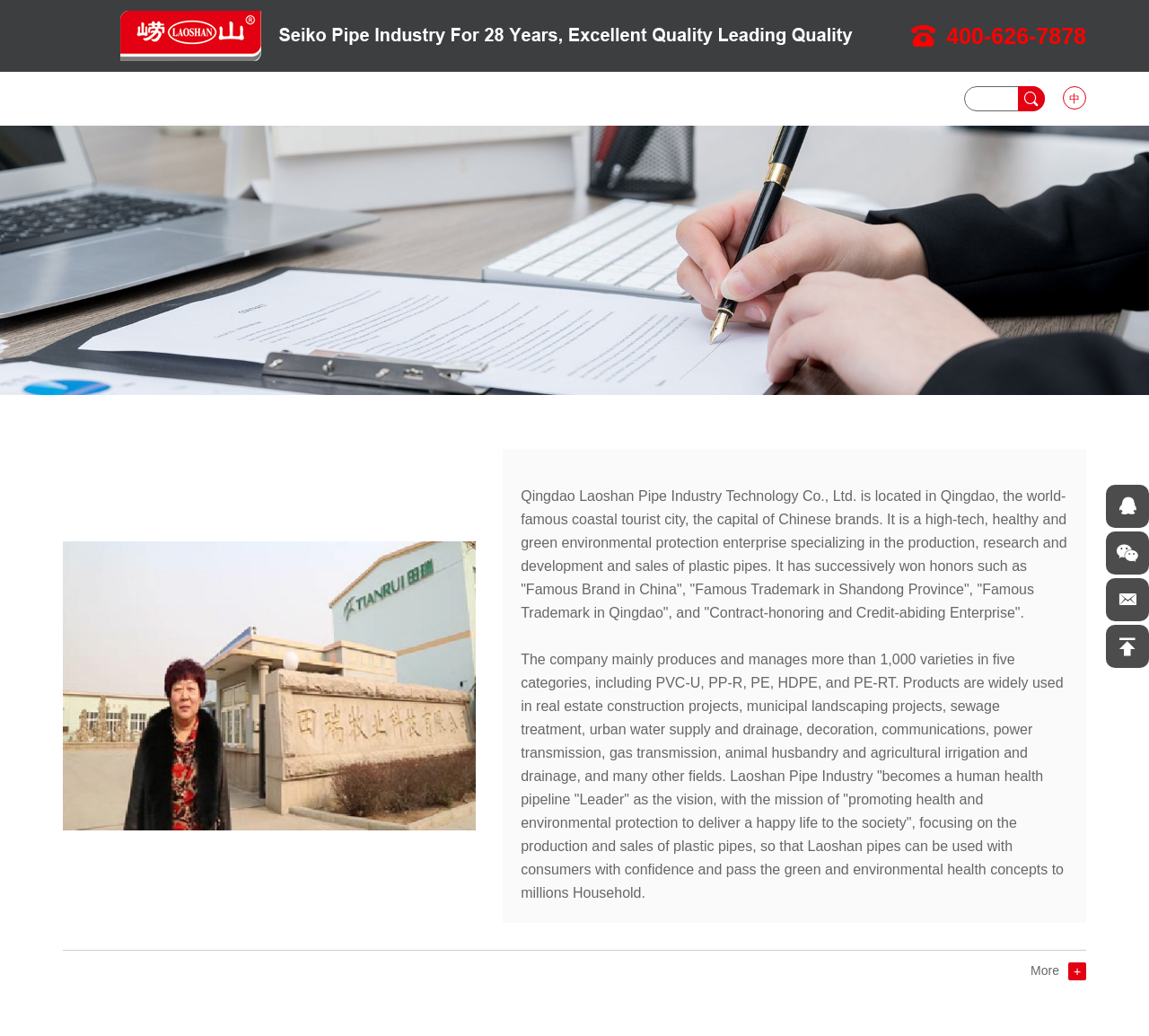Highlight the bounding box coordinates of the element you need to click to perform the following instruction: "Click the ABOUT US link."

[0.208, 0.107, 0.304, 0.159]